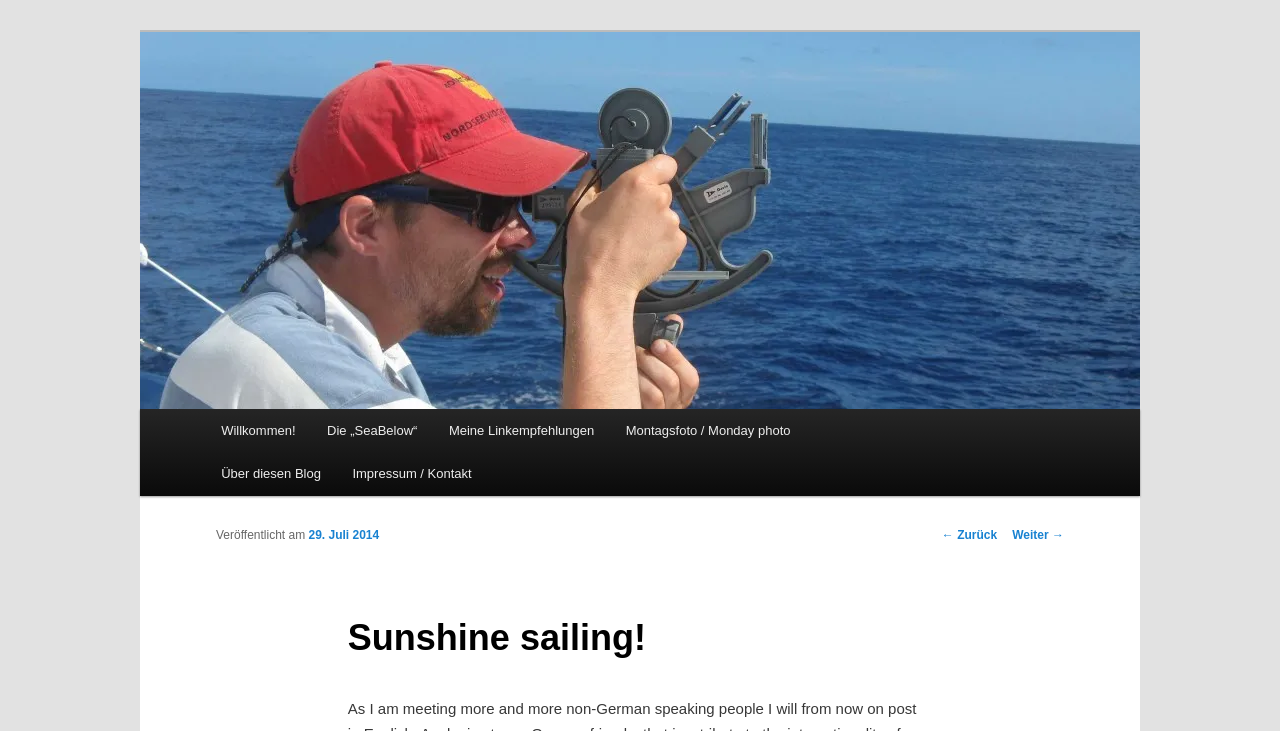Answer the question in one word or a short phrase:
What is the purpose of the '← Zurück' and 'Weiter →' links?

Navigation